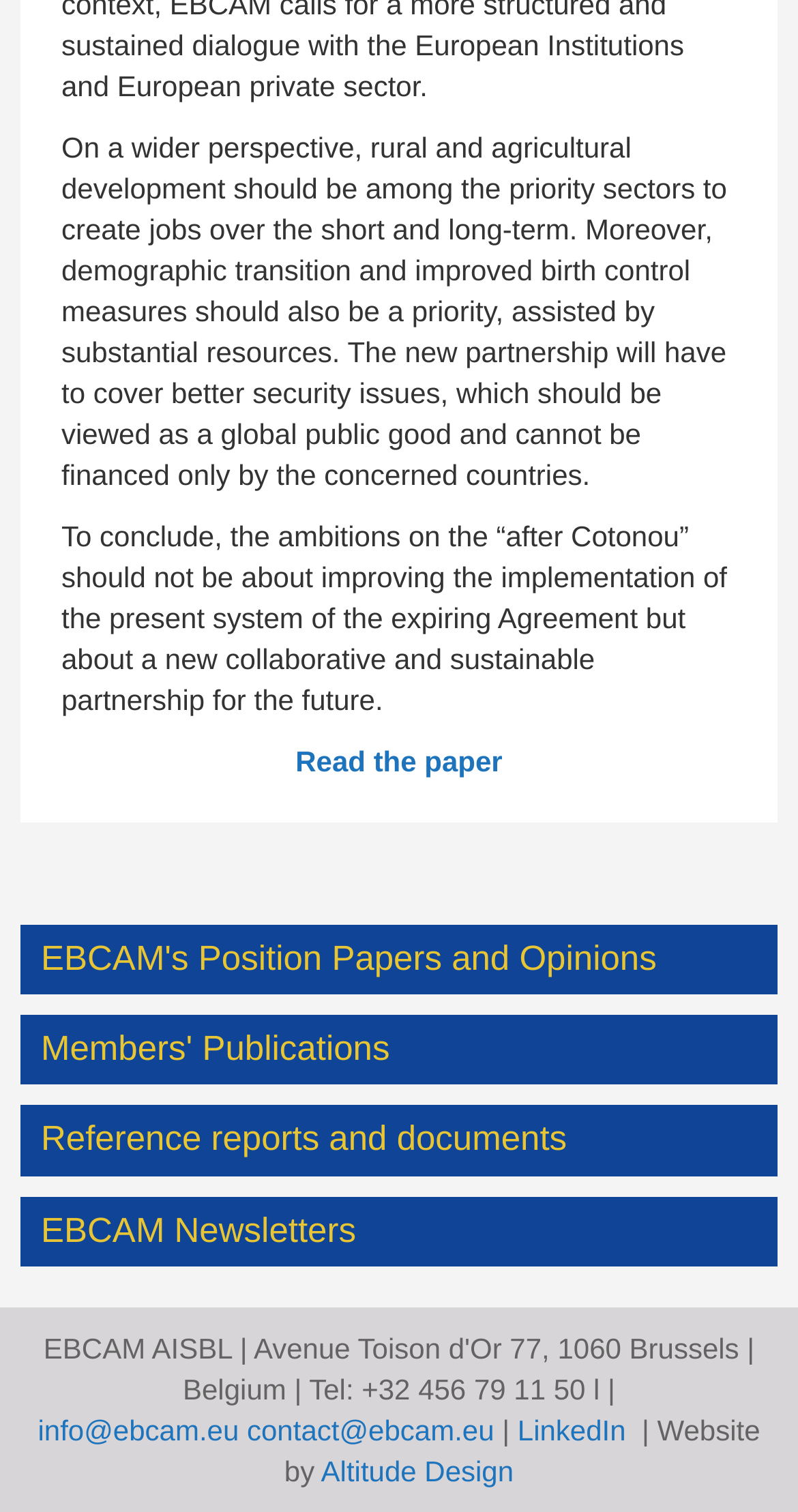Who designed the EBCAM website?
From the details in the image, answer the question comprehensively.

The website was designed by Altitude Design, as indicated by the 'Website by Altitude Design' text at the bottom of the page.